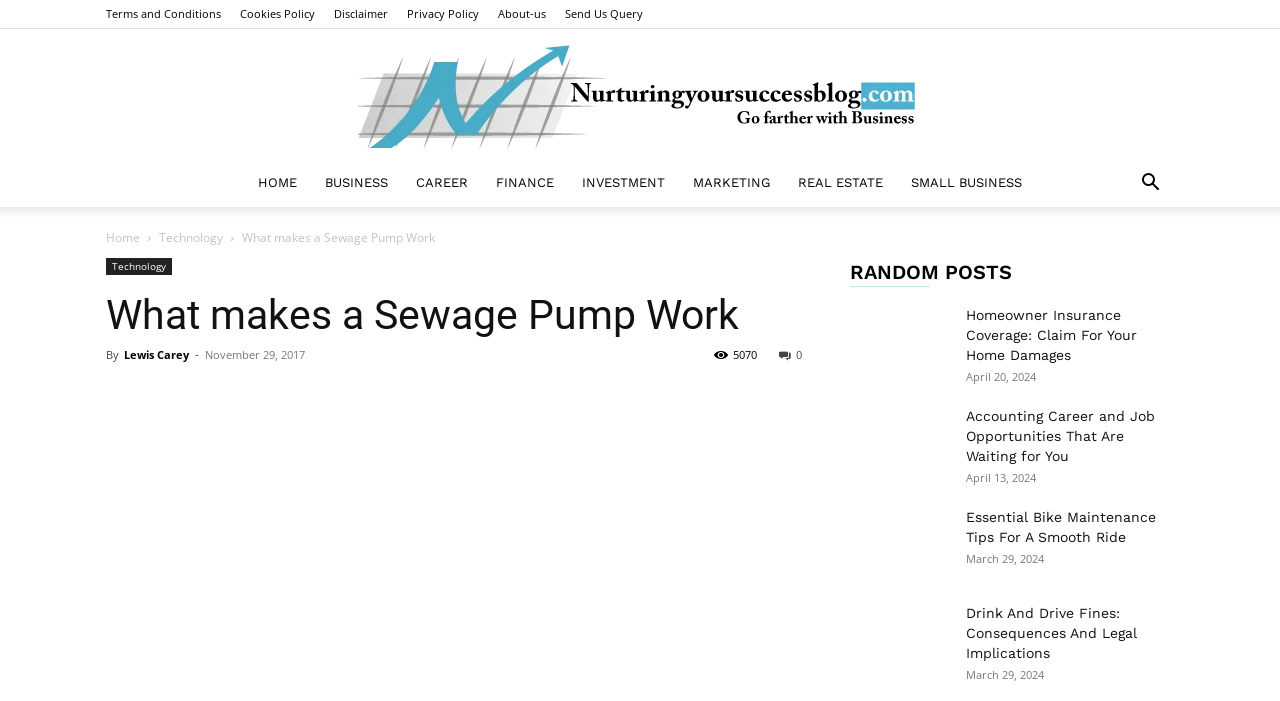With reference to the screenshot, provide a detailed response to the question below:
How many random posts are displayed on the webpage?

I counted the random posts section and found that there are 4 posts displayed, each with a title, image, and date.